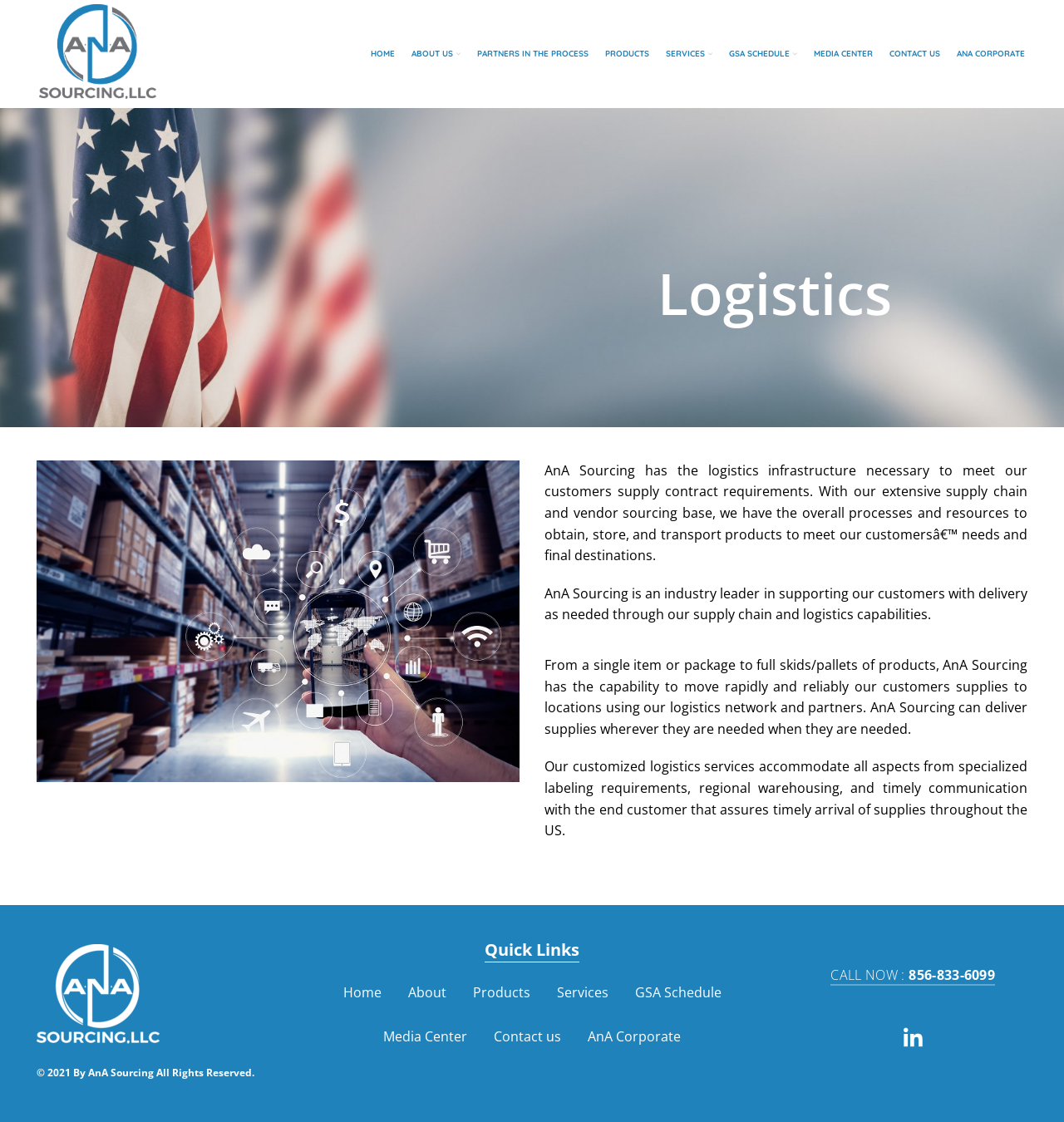Look at the image and write a detailed answer to the question: 
What is the phone number to call for more information?

The phone number is mentioned at the bottom of the webpage as '856-833-6099 CALL NOW :'.